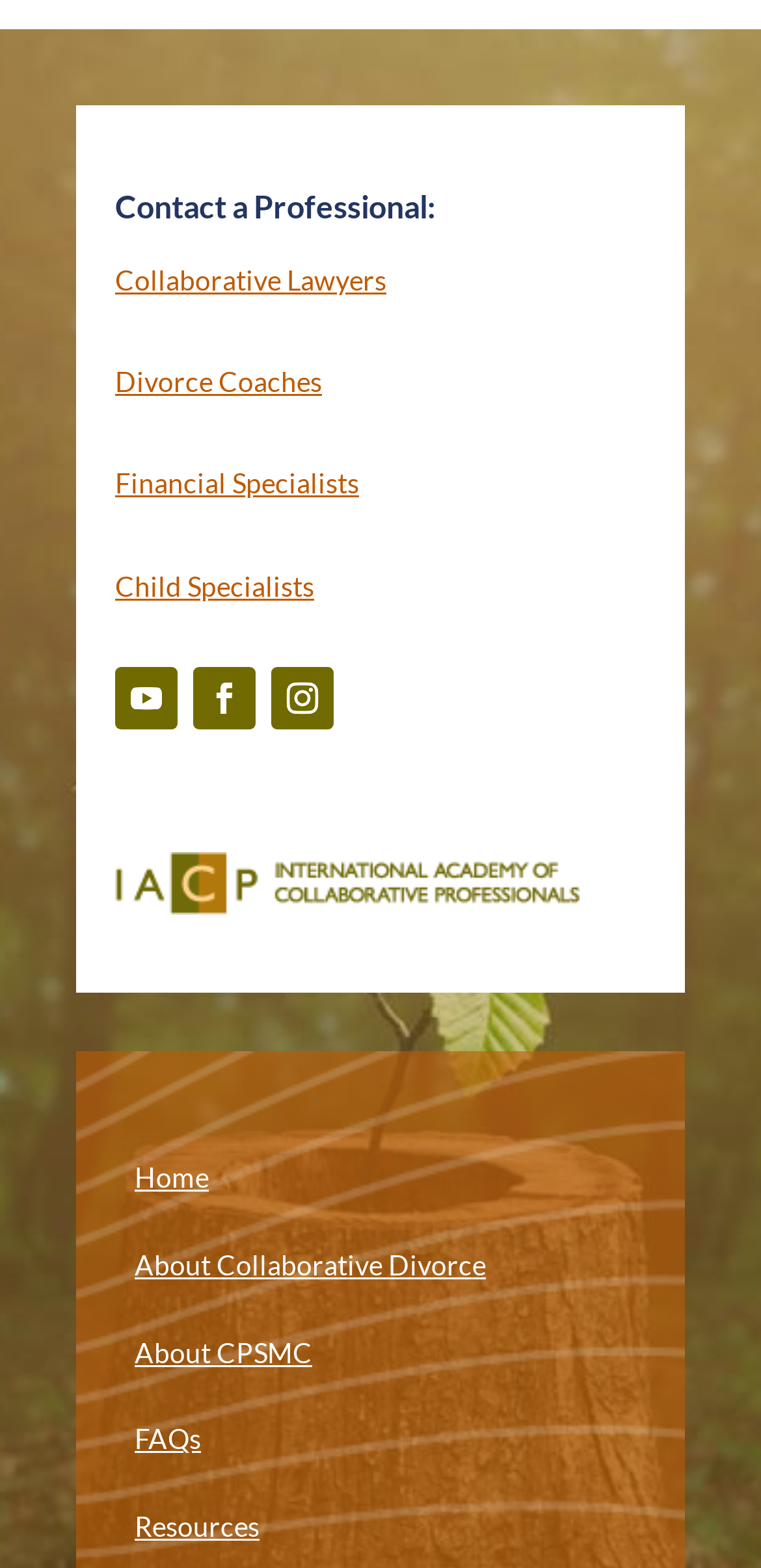How many social media links are there? Using the information from the screenshot, answer with a single word or phrase.

3